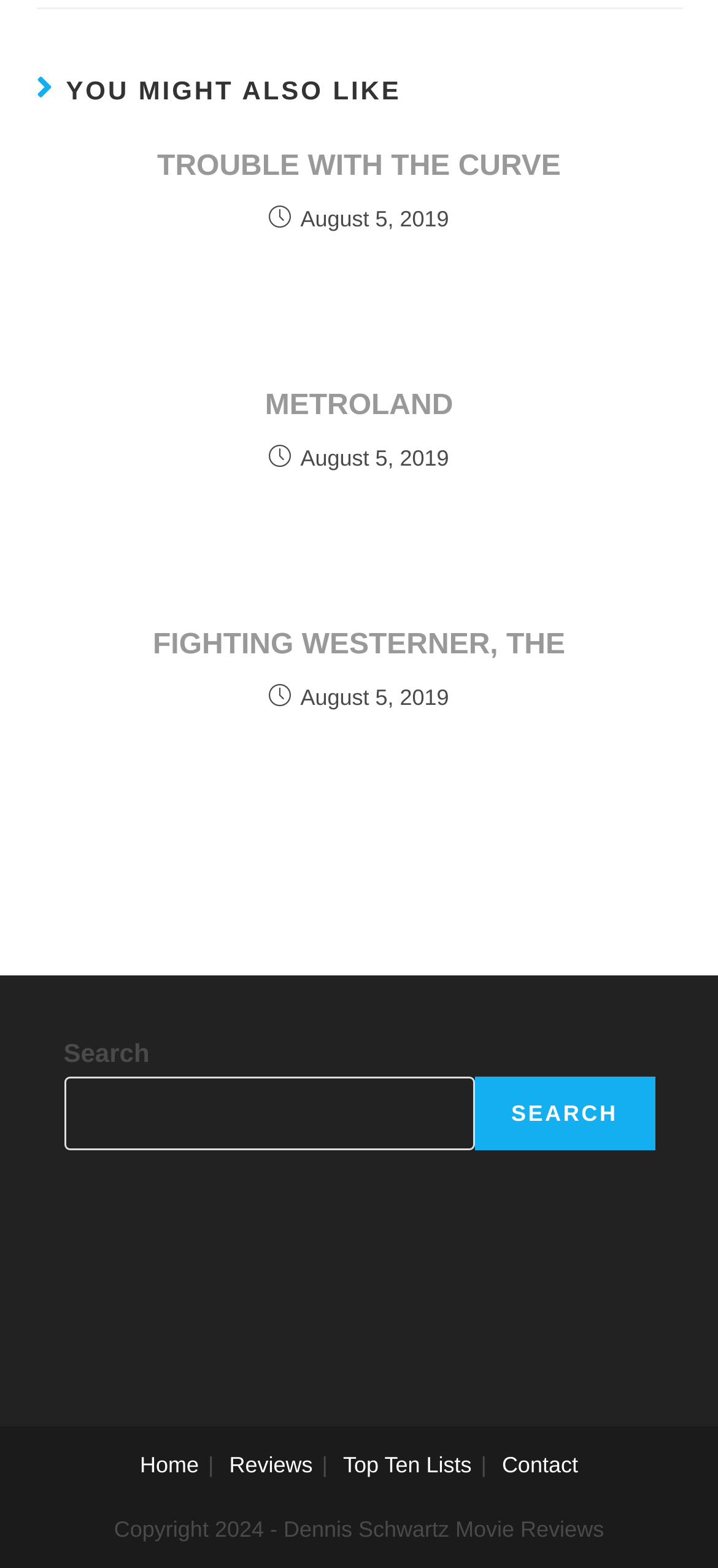Please identify the bounding box coordinates of where to click in order to follow the instruction: "Read reviews".

[0.319, 0.926, 0.436, 0.943]